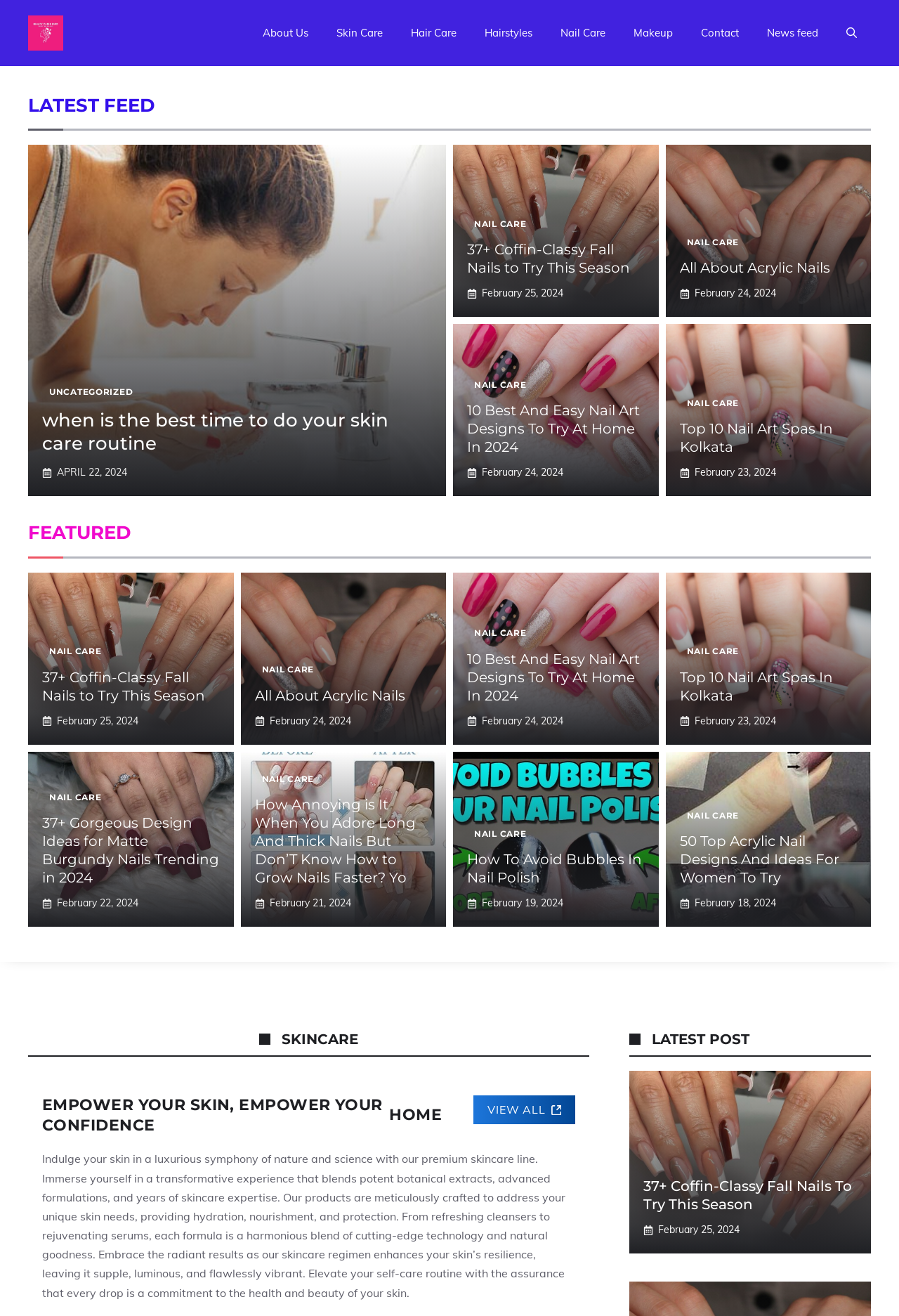Determine the bounding box coordinates for the area that needs to be clicked to fulfill this task: "Explore the 'NAIL CARE' category". The coordinates must be given as four float numbers between 0 and 1, i.e., [left, top, right, bottom].

[0.527, 0.166, 0.586, 0.174]